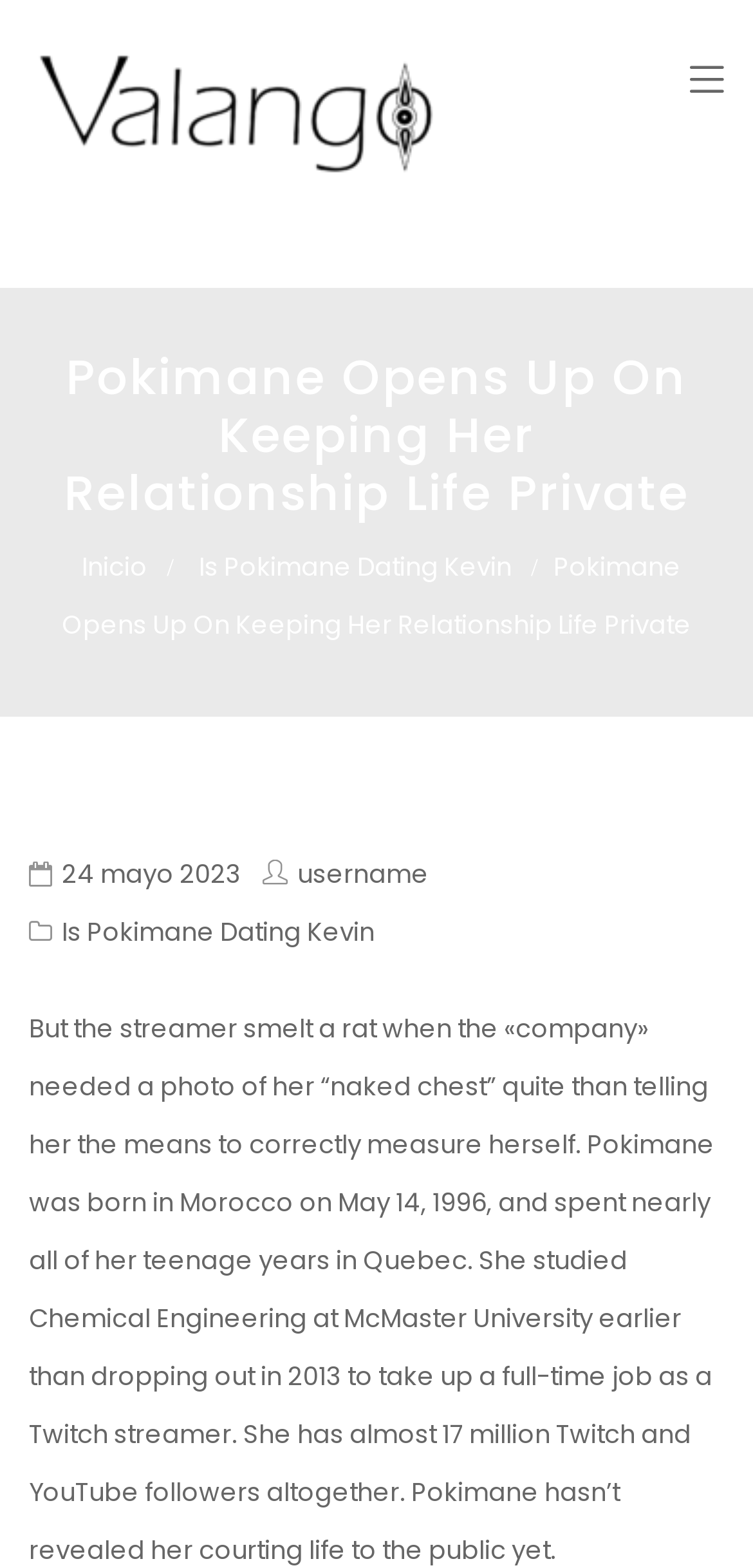For the given element description 24 mayo 2023, determine the bounding box coordinates of the UI element. The coordinates should follow the format (top-left x, top-left y, bottom-right x, bottom-right y) and be within the range of 0 to 1.

[0.082, 0.546, 0.321, 0.569]